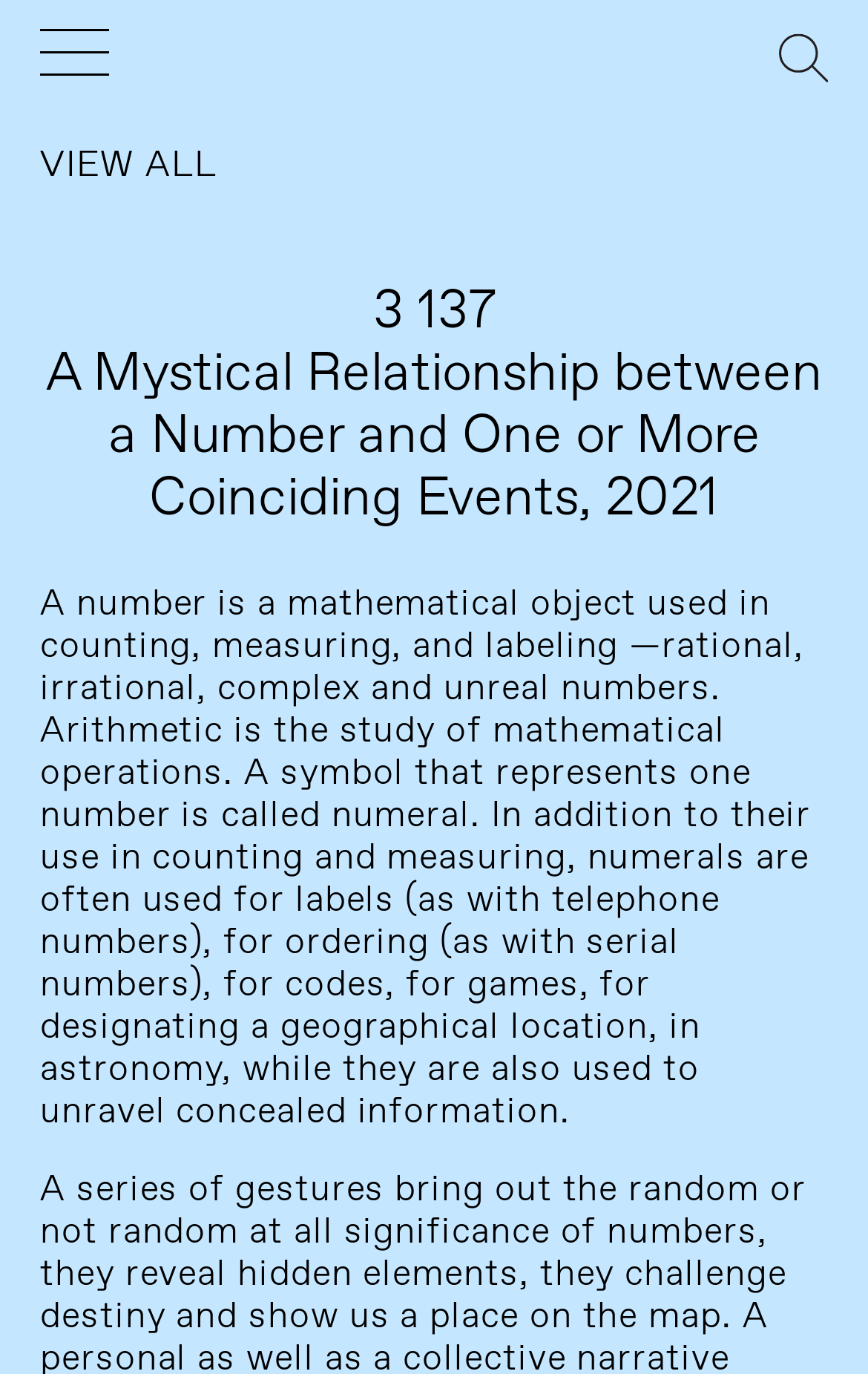What is the purpose of the 'VIEW ALL' link?
Please utilize the information in the image to give a detailed response to the question.

The 'VIEW ALL' link is prominently displayed on the webpage, suggesting that it is meant to be used to view all related content, such as a collection of images or articles, that are not currently displayed on the webpage.